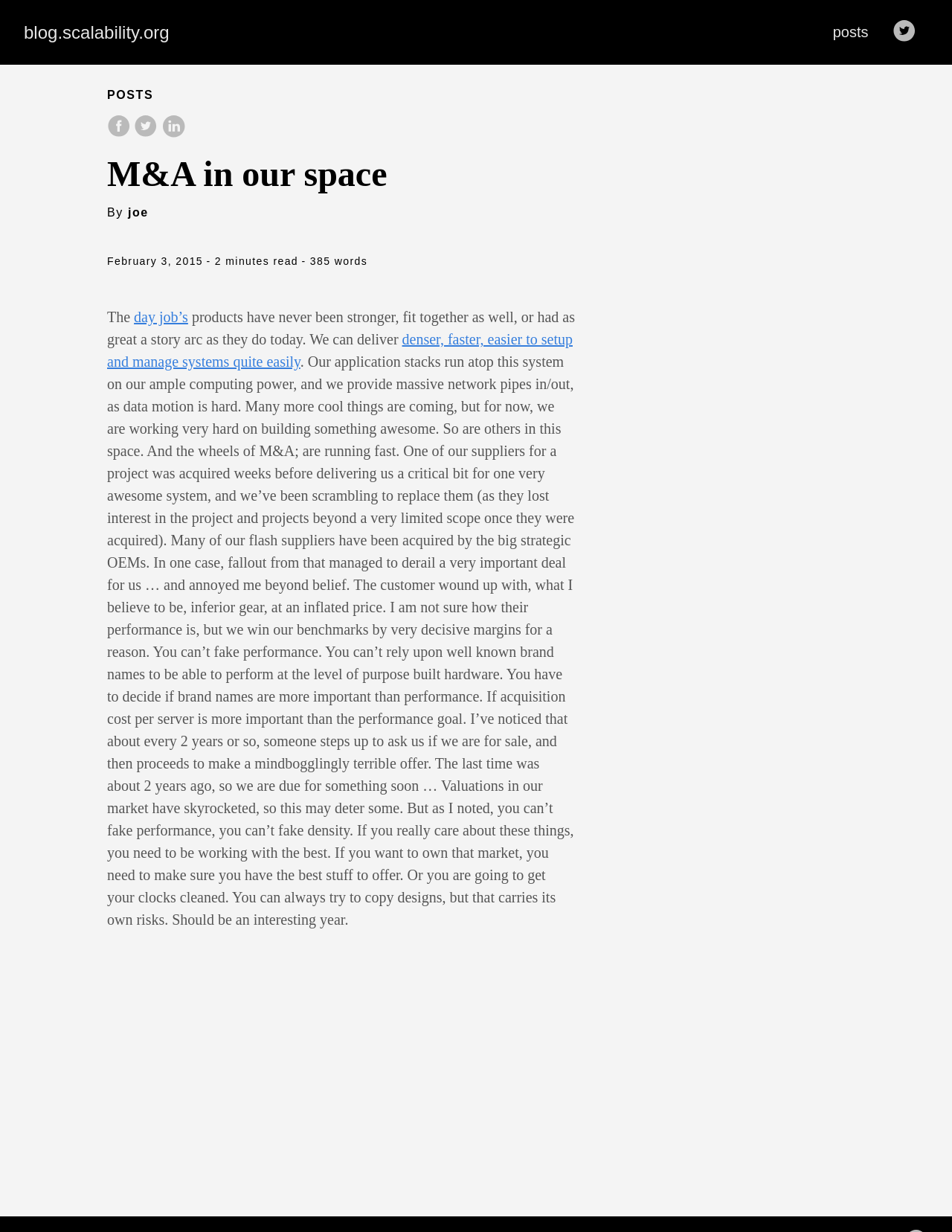Determine the bounding box coordinates (top-left x, top-left y, bottom-right x, bottom-right y) of the UI element described in the following text: aria-label="share on Twitter"

[0.141, 0.103, 0.169, 0.114]